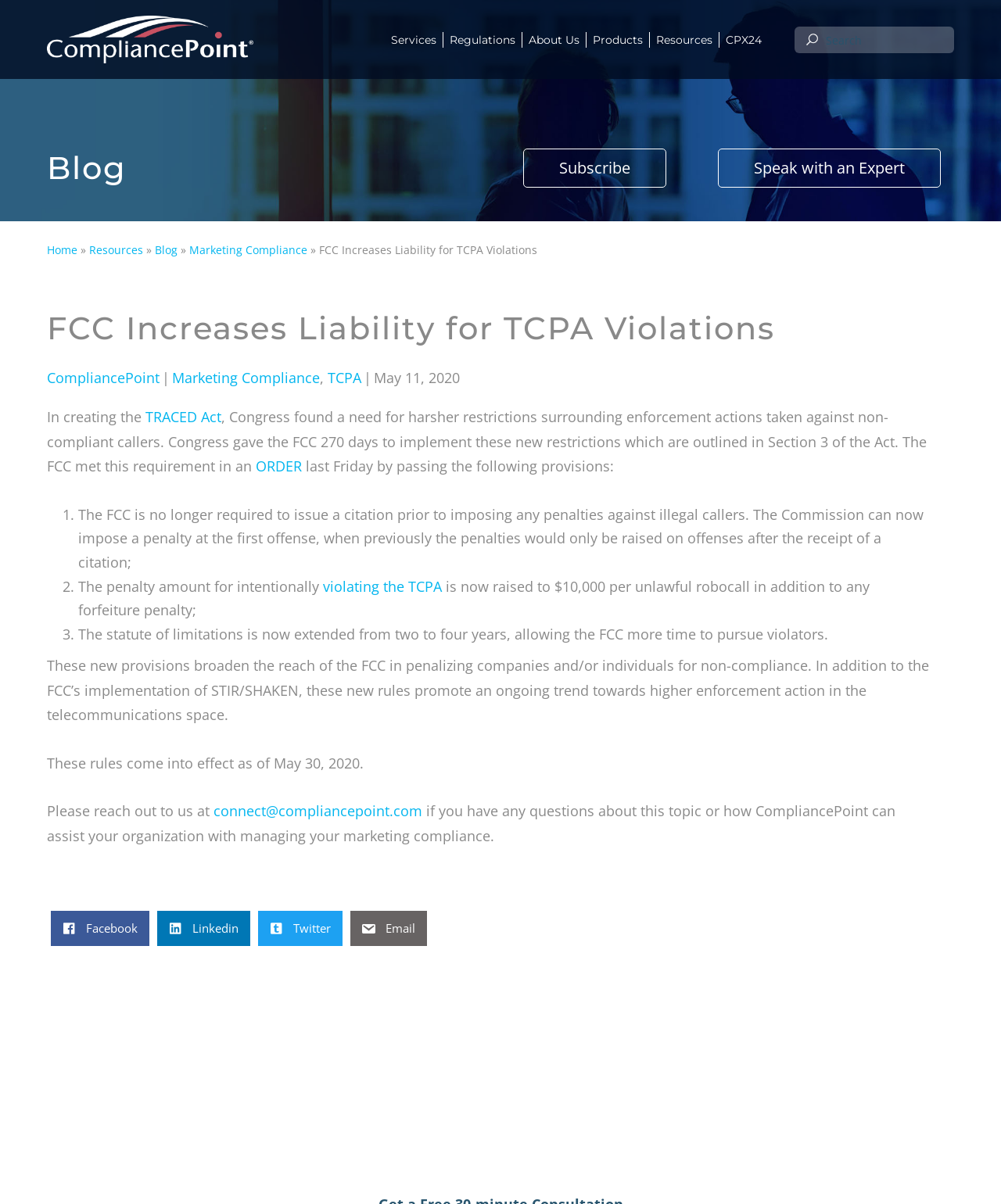Create a detailed summary of all the visual and textual information on the webpage.

This webpage is about the FCC increasing liability for TCPA violations, specifically discussing new provisions that broaden the reach of the FCC in penalizing companies and/or individuals for non-compliance. 

At the top of the page, there is a logo of CompliancePoint on the left, followed by a navigation menu with links to Services, Regulations, About Us, Products, Resources, and CPX24. On the right side, there is a search bar. 

Below the navigation menu, there is a heading "Blog" and a button to subscribe. On the left side, there is a link to "Home" followed by a breadcrumb trail of links to Resources, Blog, and Marketing Compliance. 

The main content of the page starts with a heading "FCC Increases Liability for TCPA Violations" and a brief introduction to the topic. The article explains that the TRACED Act has led to harsher restrictions on enforcement actions against non-compliant callers, and the FCC has implemented these new restrictions. 

The article then lists three key provisions: the FCC no longer needs to issue a citation prior to imposing penalties, the penalty amount for intentionally violating the TCPA has increased to $10,000 per unlawful robocall, and the statute of limitations has been extended from two to four years. 

The article concludes by stating that these new provisions promote an ongoing trend towards higher enforcement action in the telecommunications space and provides contact information for CompliancePoint for those who have questions about this topic. 

At the bottom of the page, there are links to social media platforms, including Facebook, LinkedIn, Twitter, and Email. There is also a call-to-action to find a credible expert with the appropriate background, expertise, and credentials, with CompliancePoint offering its assistance.